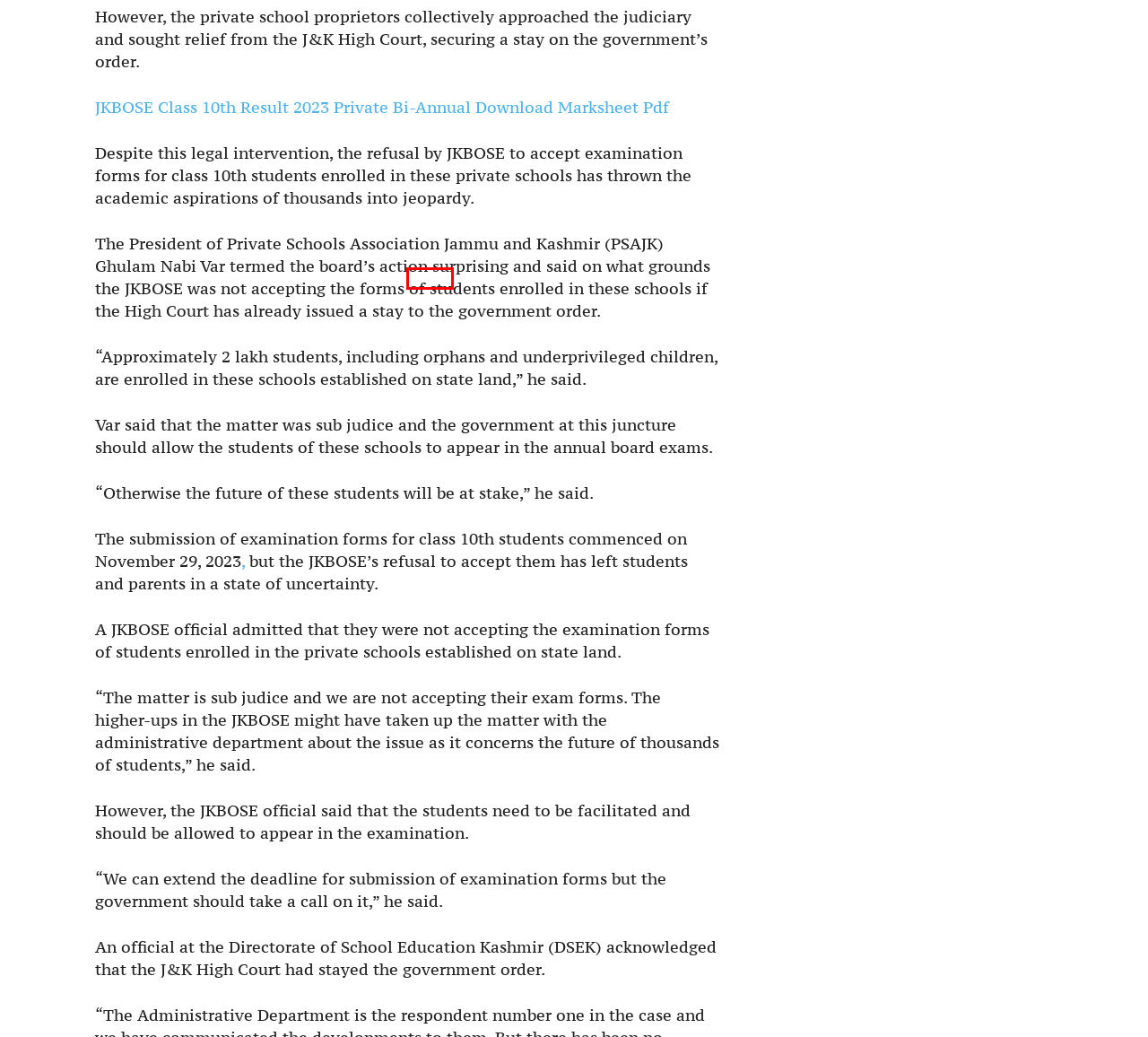Look at the given screenshot of a webpage with a red rectangle bounding box around a UI element. Pick the description that best matches the new webpage after clicking the element highlighted. The descriptions are:
A. About Us - Kashmir Student Alerts
B. JKBOPEE Released Various Answer Keys & other notices
C. Indian Universities to Offer Admissions Twice a Year: Complete Details Here
D. NCDC Calls for Proper Traffic Regulation and Emergency Services on National Highways
E. Education - Kashmir Student Alerts
F. JKBOSE 10th Result 2024 Fresh Update, know release date here
G. Notifications - Kashmir Student Alerts
H. Contact Us - Kashmir Student Alerts

B